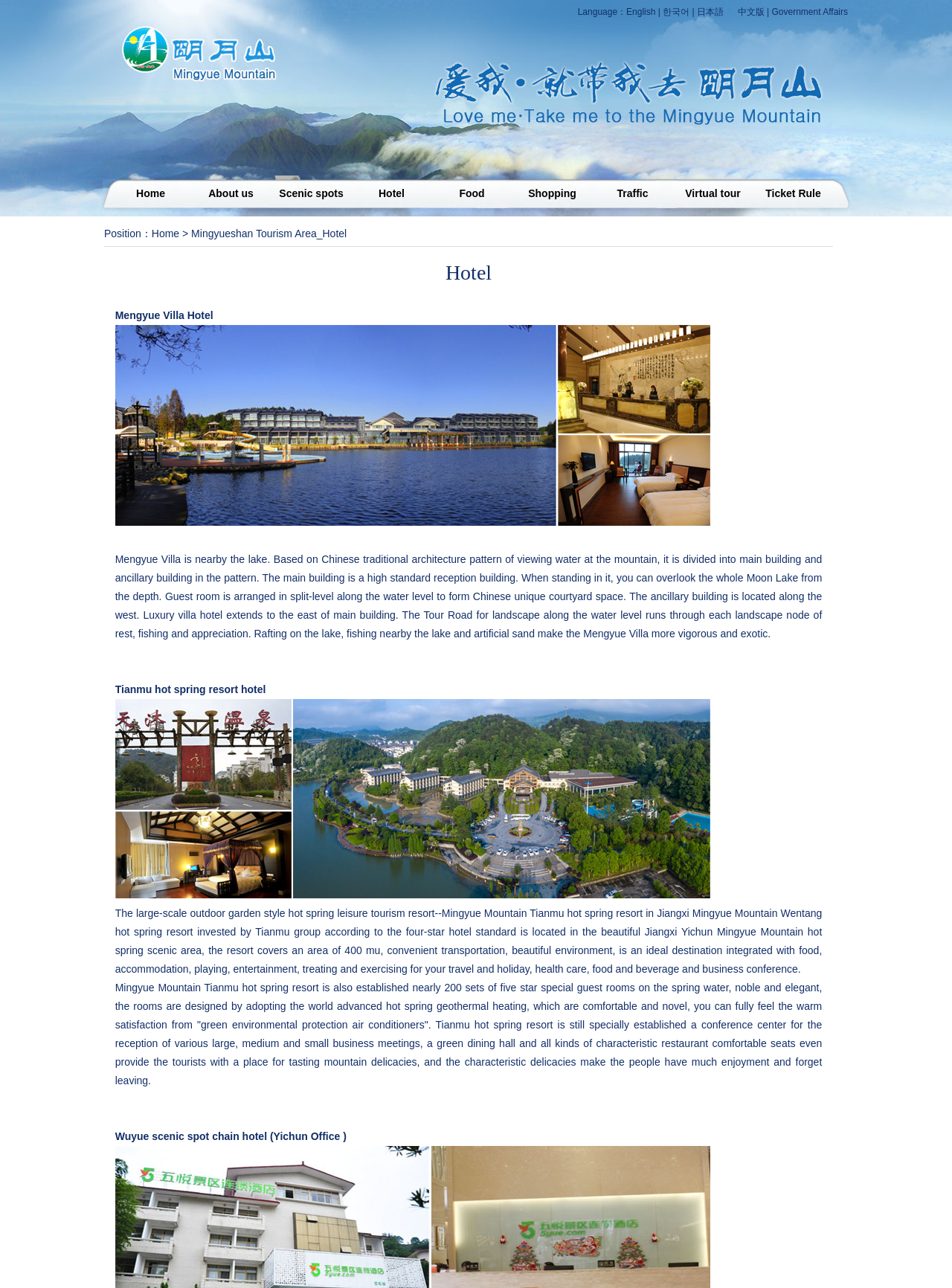How many sets of special guest rooms are available at Mingyue Mountain Tianmu hot spring resort?
Using the image as a reference, answer the question in detail.

I found the answer by reading the description of Mingyue Mountain Tianmu hot spring resort, which mentions that it has nearly 200 sets of five-star special guest rooms.